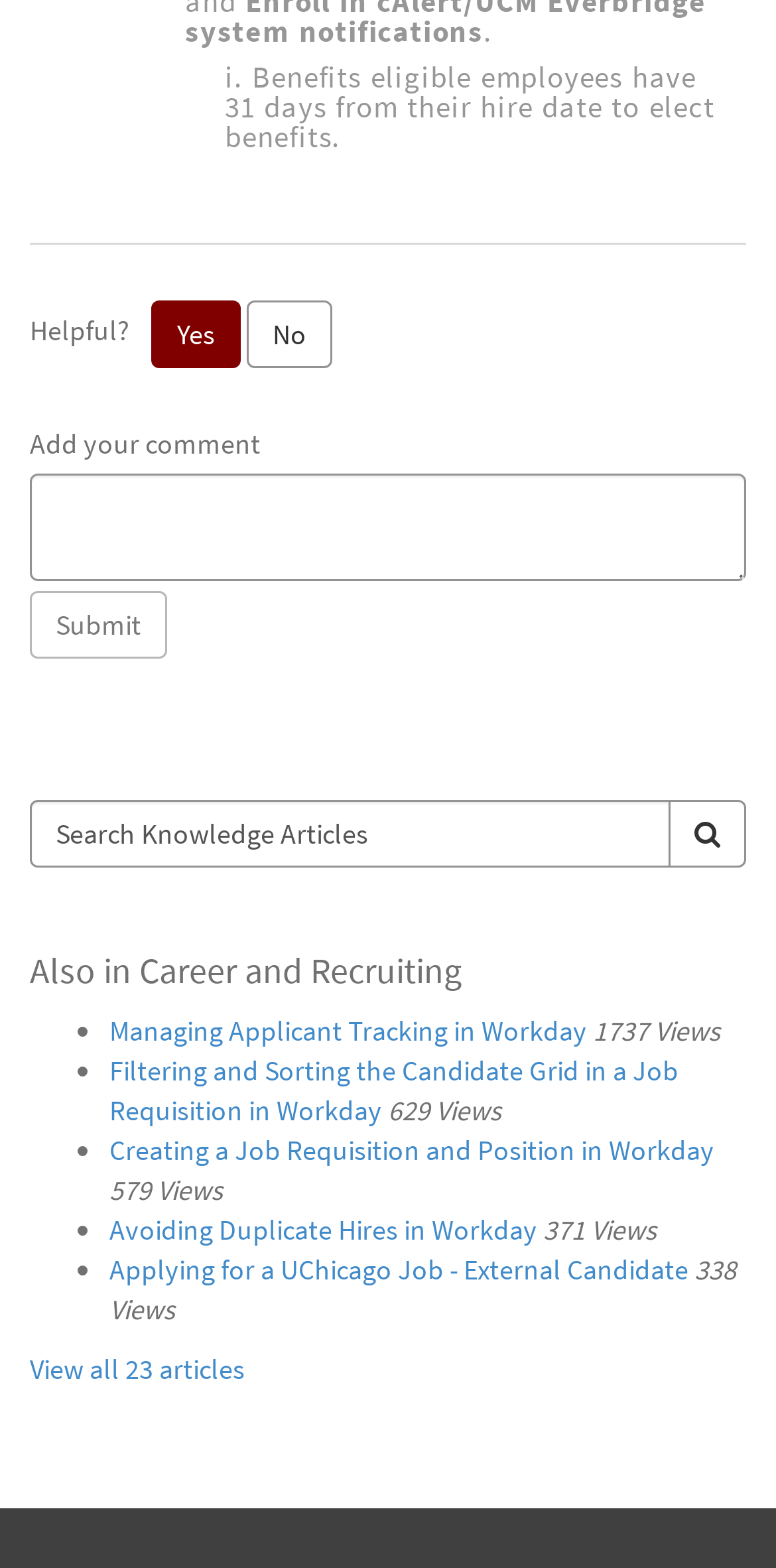Based on the element description, predict the bounding box coordinates (top-left x, top-left y, bottom-right x, bottom-right y) for the UI element in the screenshot: Yes

[0.195, 0.191, 0.31, 0.235]